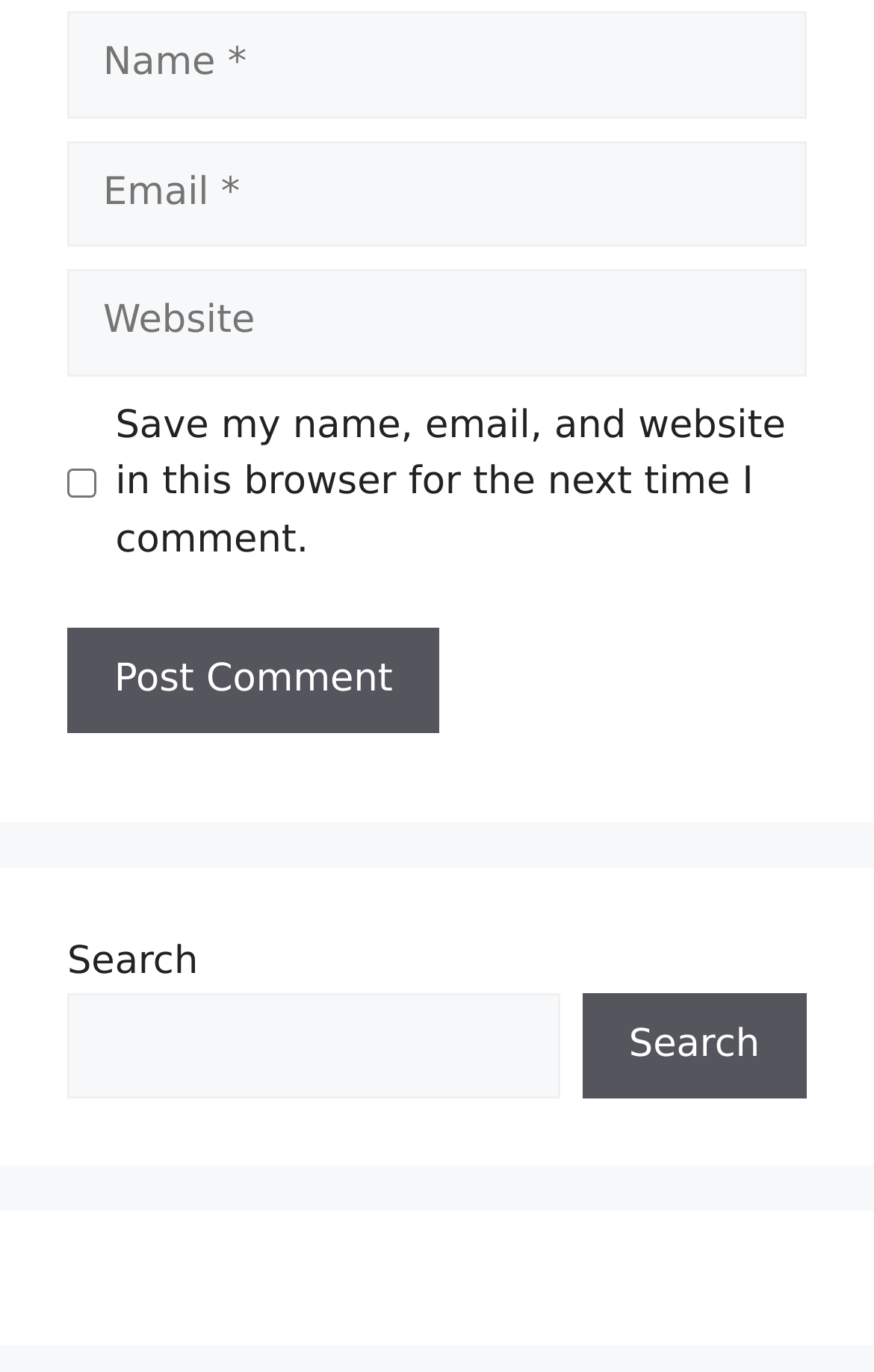Identify and provide the bounding box for the element described by: "Search".

[0.666, 0.723, 0.923, 0.801]